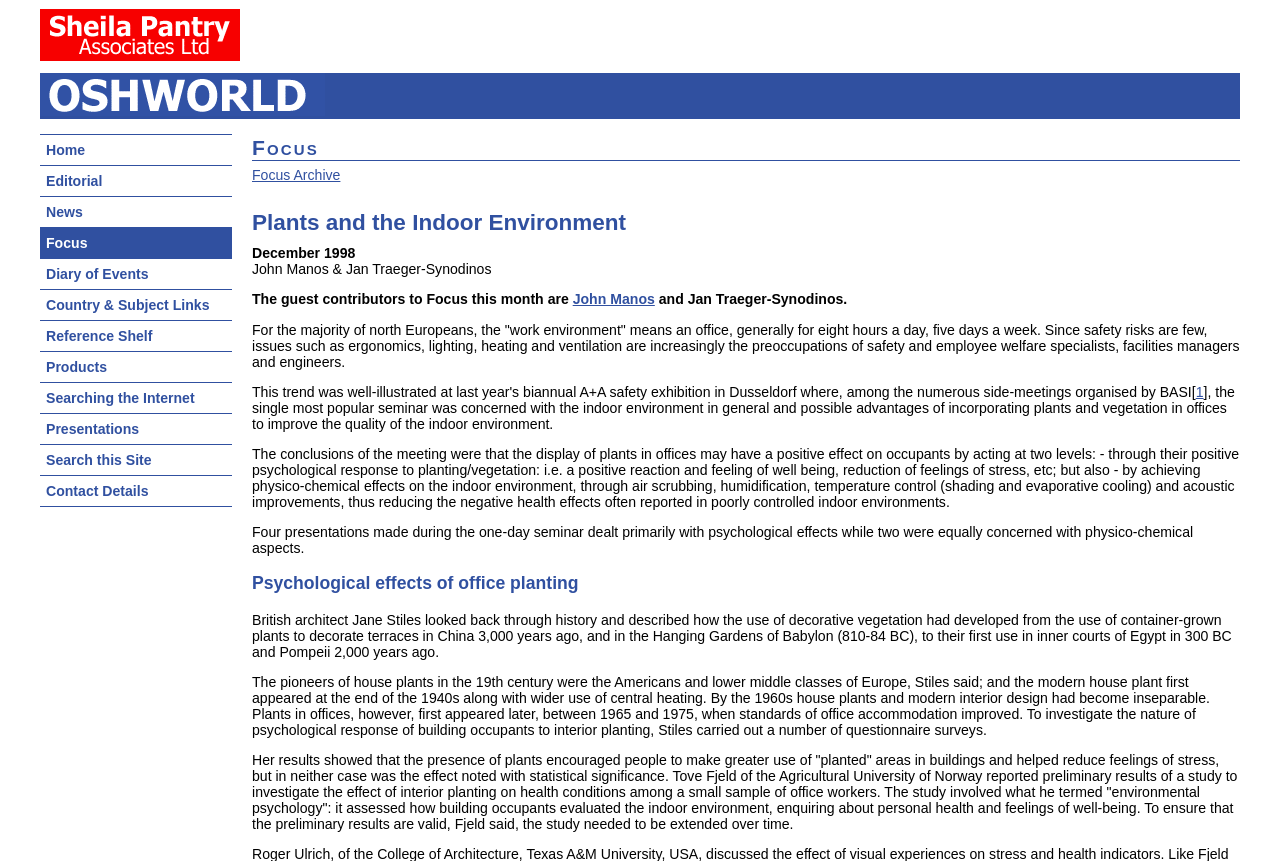Please identify the coordinates of the bounding box for the clickable region that will accomplish this instruction: "Click the 'Contact Details' link".

[0.031, 0.553, 0.181, 0.589]